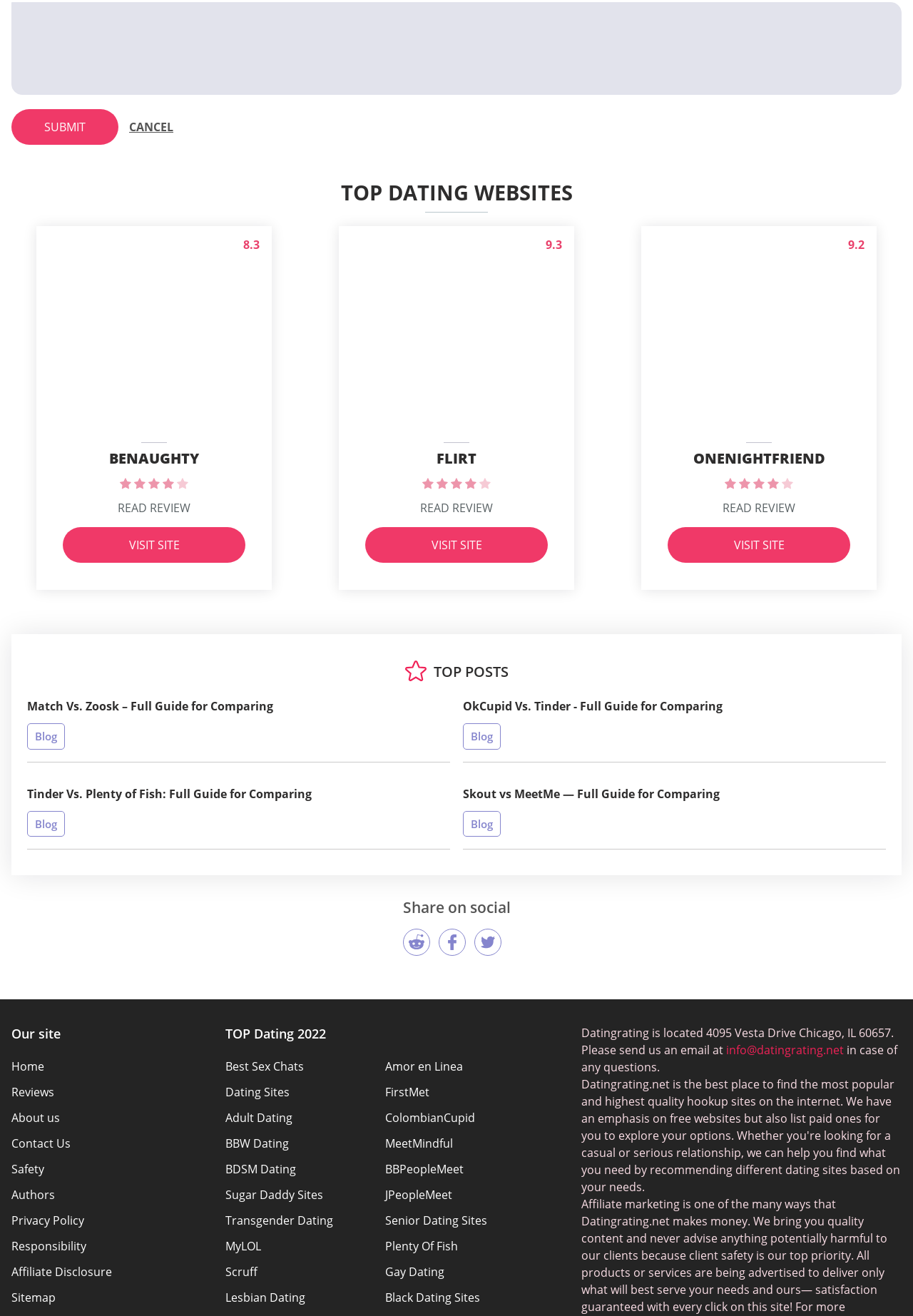Can you provide the bounding box coordinates for the element that should be clicked to implement the instruction: "Visit Flirt website"?

[0.4, 0.401, 0.6, 0.428]